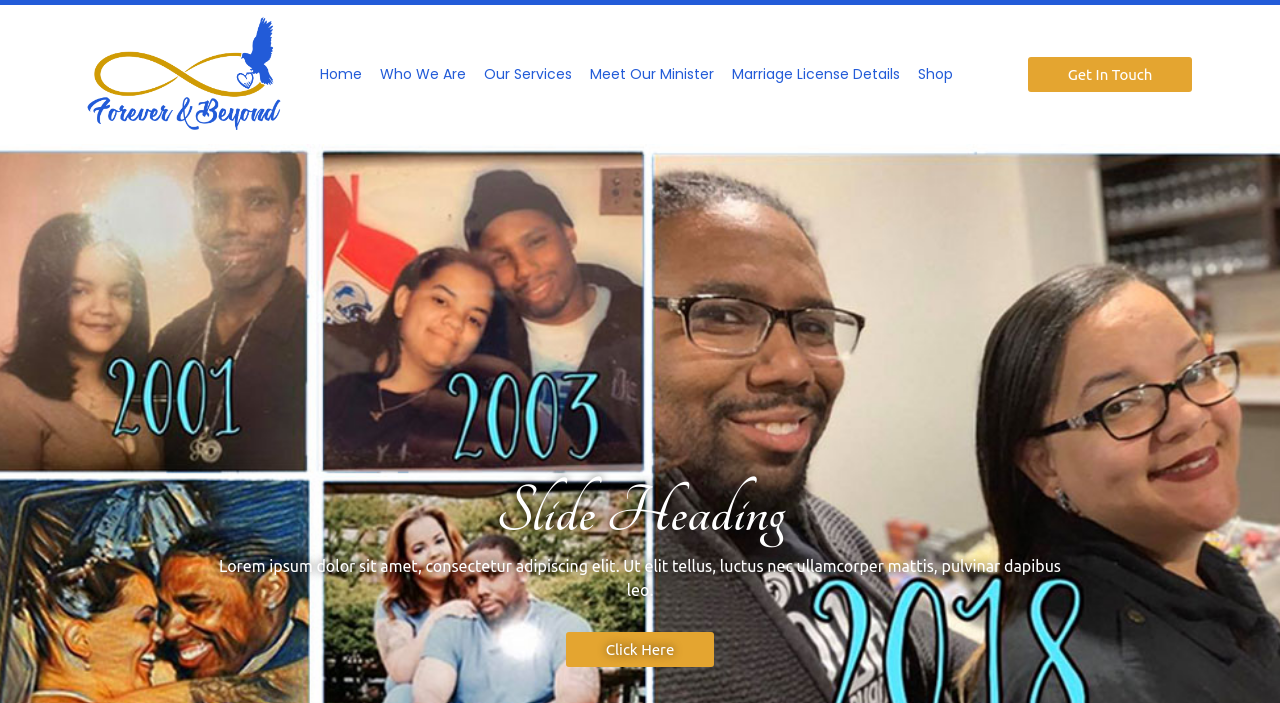What is the theme of the webpage?
Based on the image content, provide your answer in one word or a short phrase.

Wedding